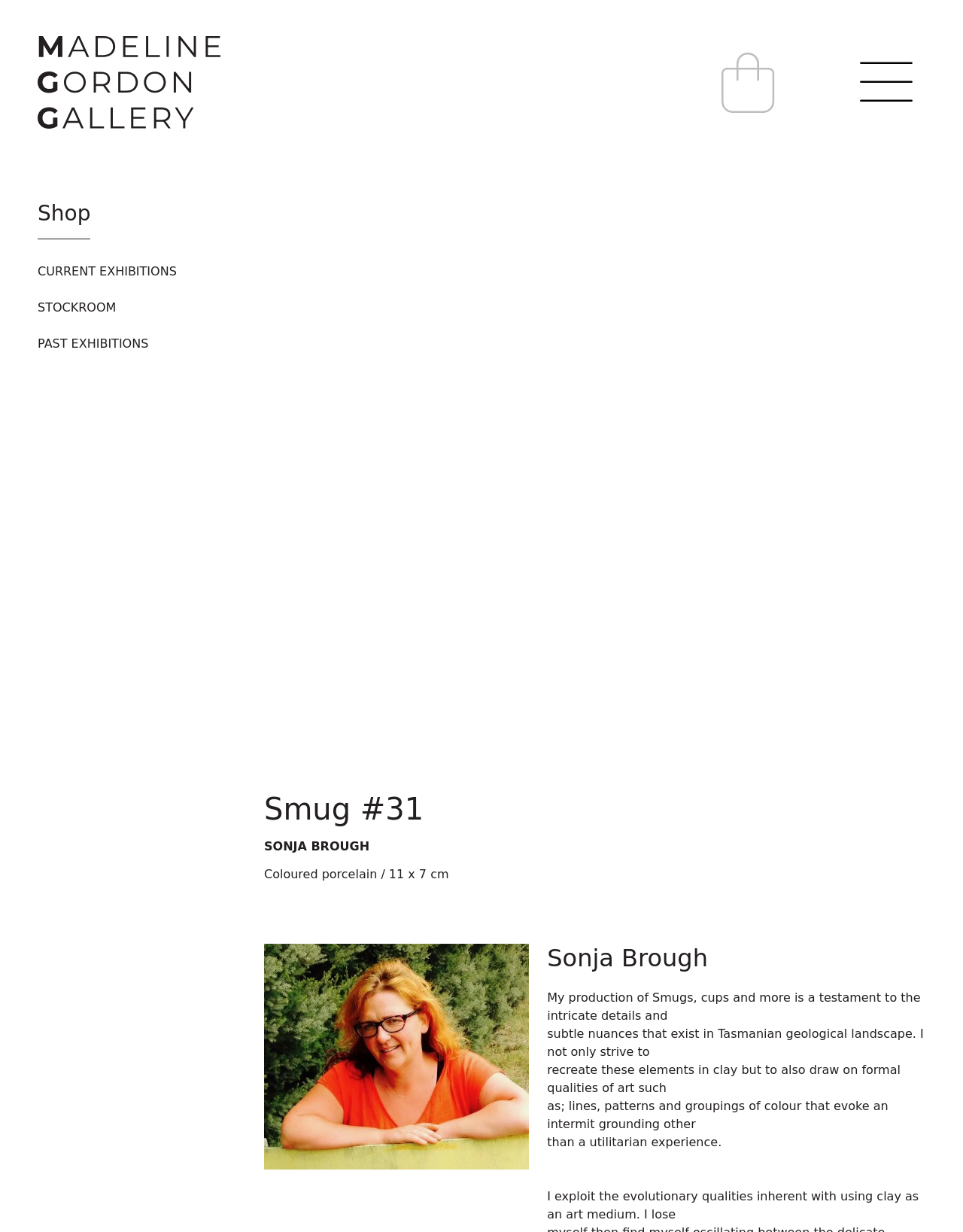Provide a brief response to the question using a single word or phrase: 
What is the material of the artwork?

Coloured porcelain